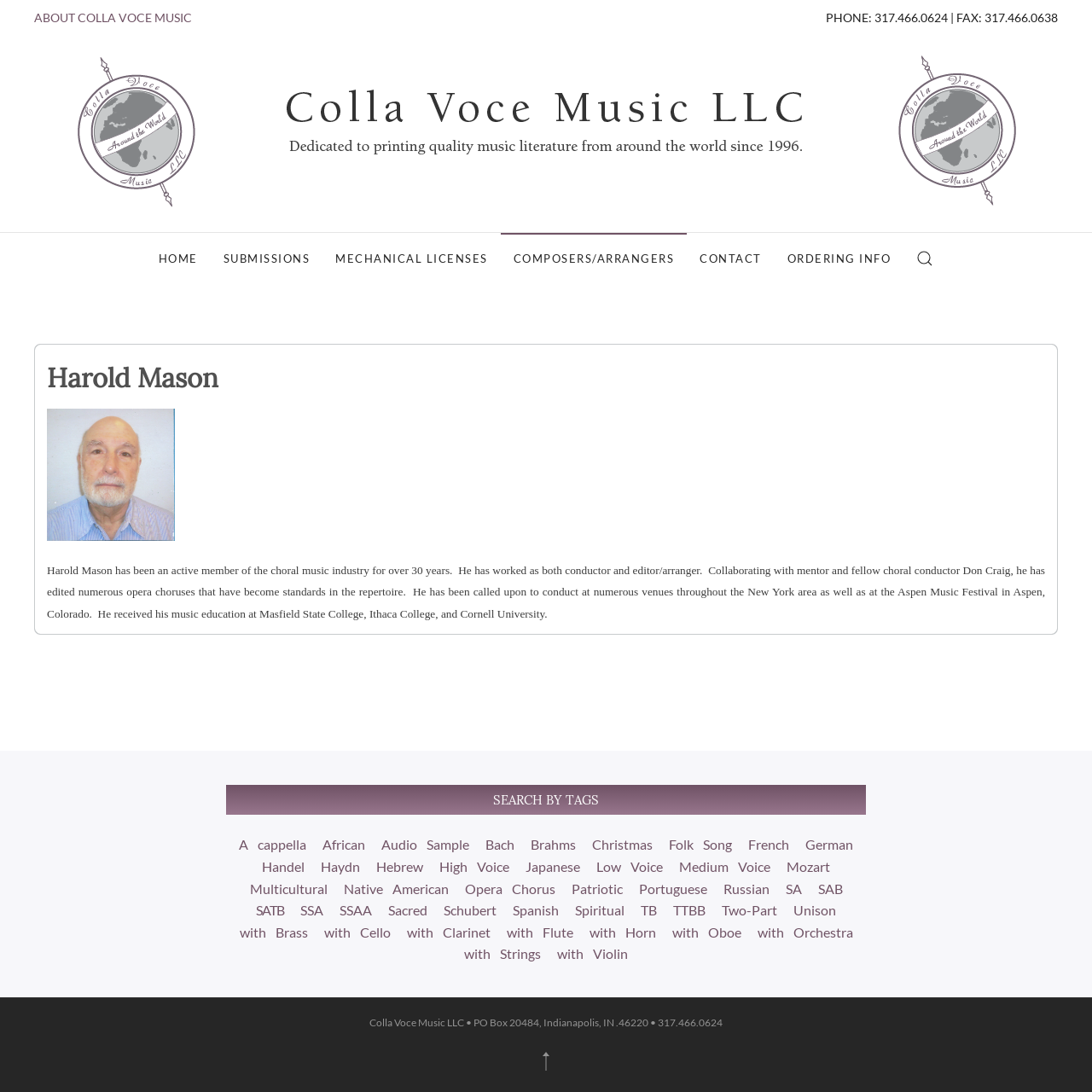Can you look at the image and give a comprehensive answer to the question:
What is the address of Colla Voce Music LLC?

I found the address by looking at the static text element at the bottom of the page, which contains the contact information of Colla Voce Music LLC.